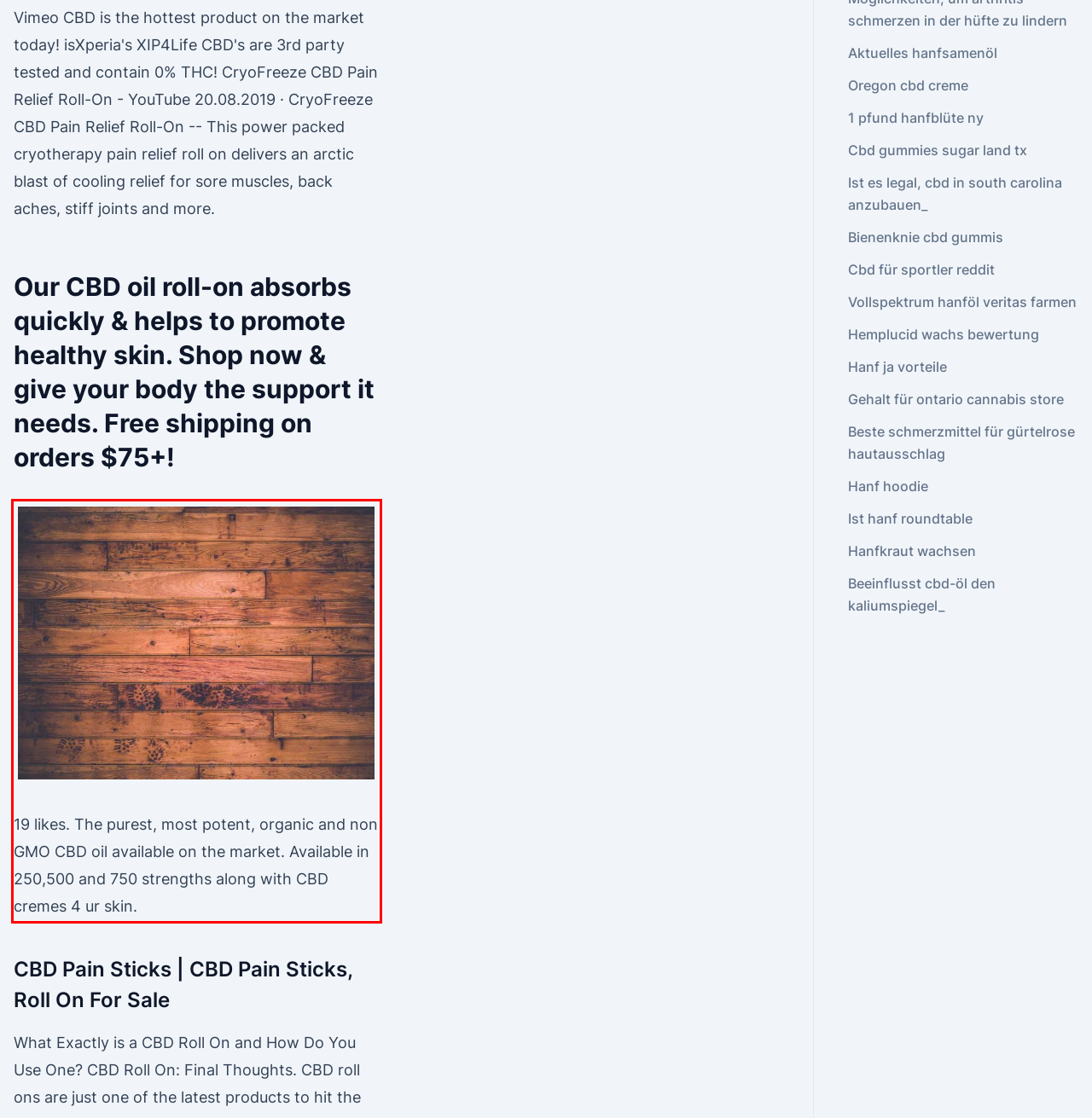Your task is to recognize and extract the text content from the UI element enclosed in the red bounding box on the webpage screenshot.

19 likes. The purest, most potent, organic and non GMO CBD oil available on the market. Available in 250,500 and 750 strengths along with CBD cremes 4 ur skin.